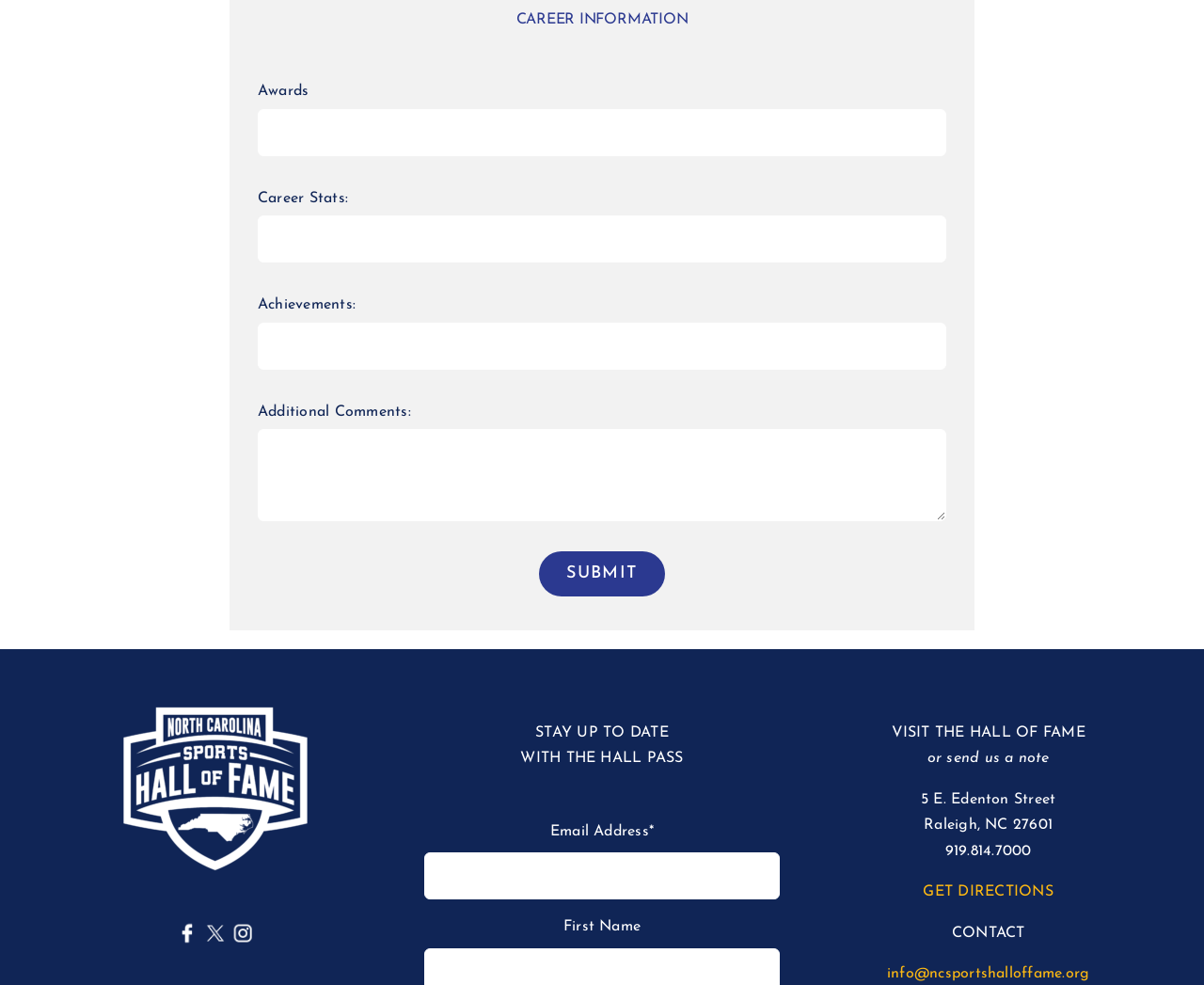Please find the bounding box coordinates of the element that you should click to achieve the following instruction: "Enter email address". The coordinates should be presented as four float numbers between 0 and 1: [left, top, right, bottom].

[0.352, 0.865, 0.648, 0.913]